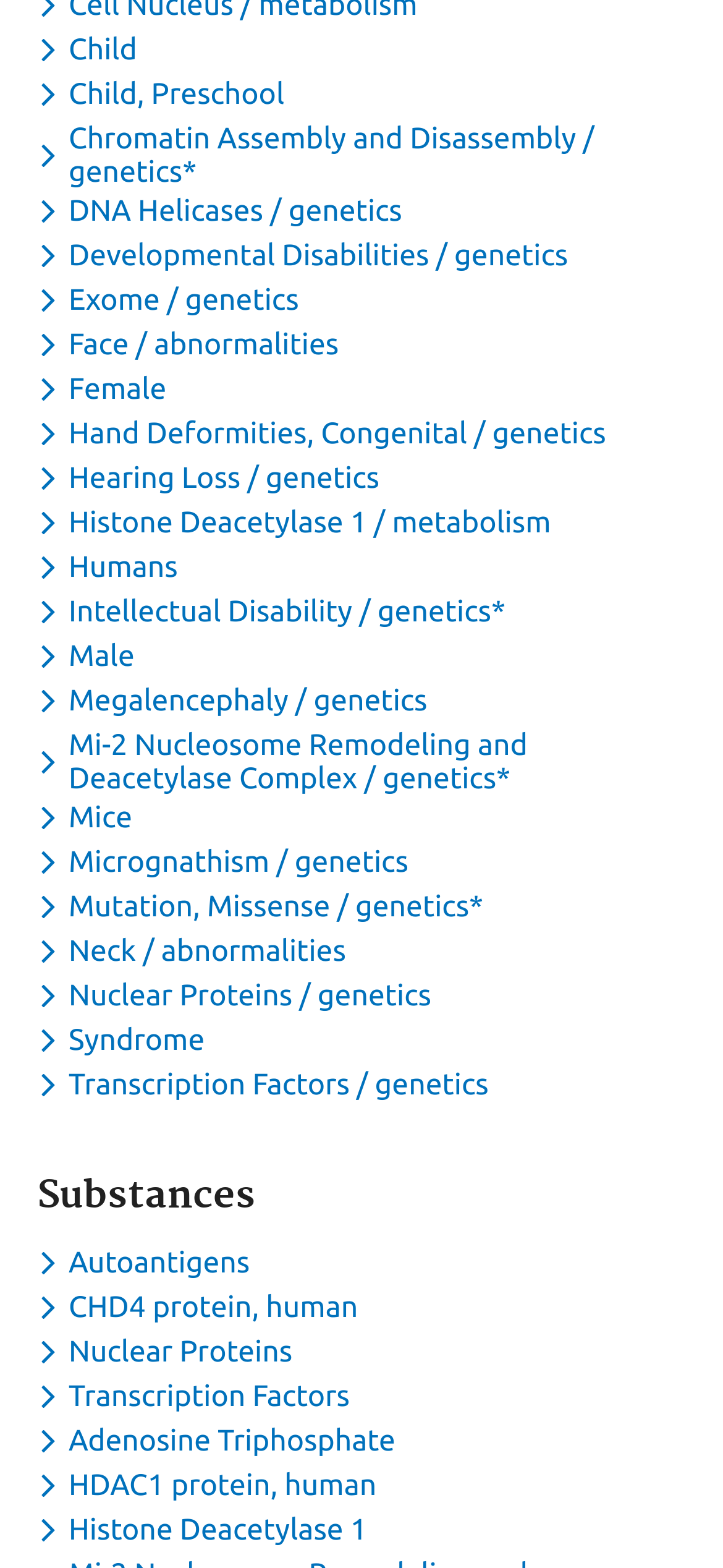Use a single word or phrase to answer this question: 
What is the category of the second section?

Substances